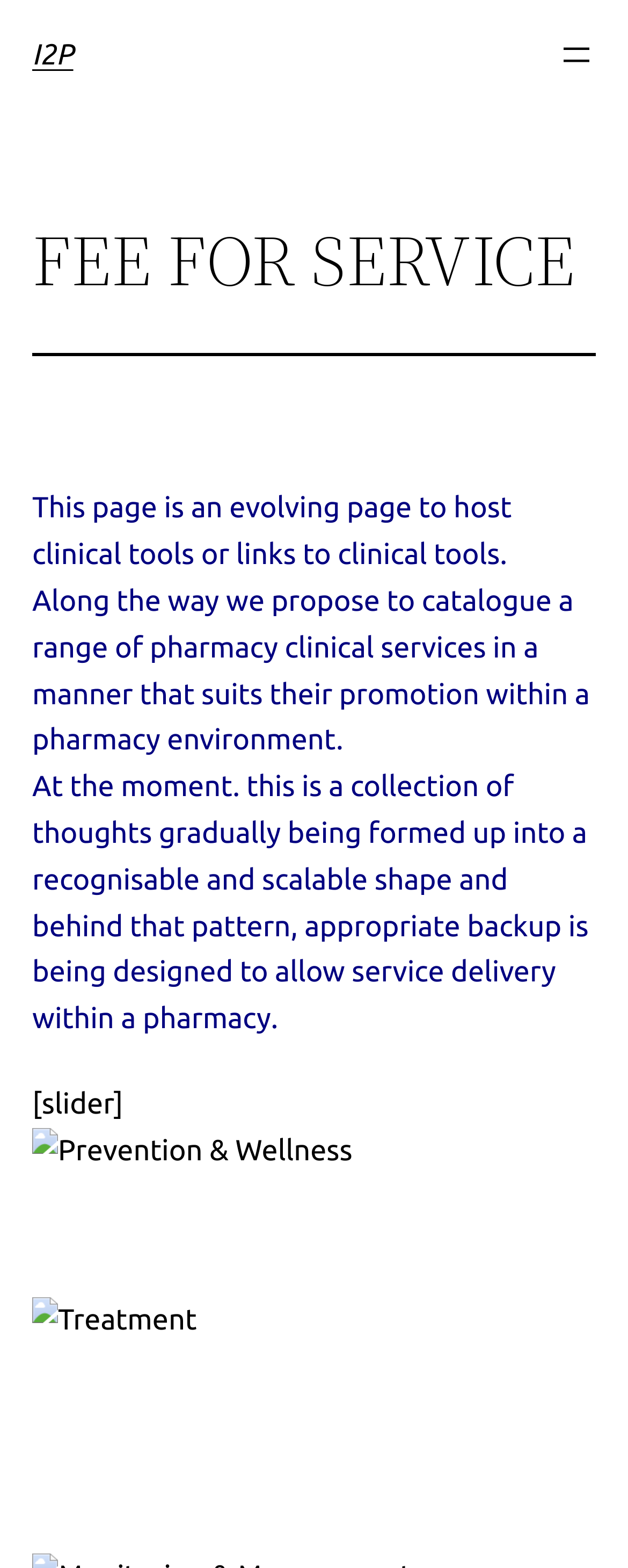What is the purpose of this webpage?
Look at the screenshot and provide an in-depth answer.

By reading the StaticText elements, I found that the webpage is intended to host clinical tools or links to clinical tools. The text at [0.051, 0.314, 0.815, 0.364] states 'This page is an evolving page to host clinical tools or links to clinical tools.' This suggests that the primary purpose of the webpage is to provide access to clinical tools.